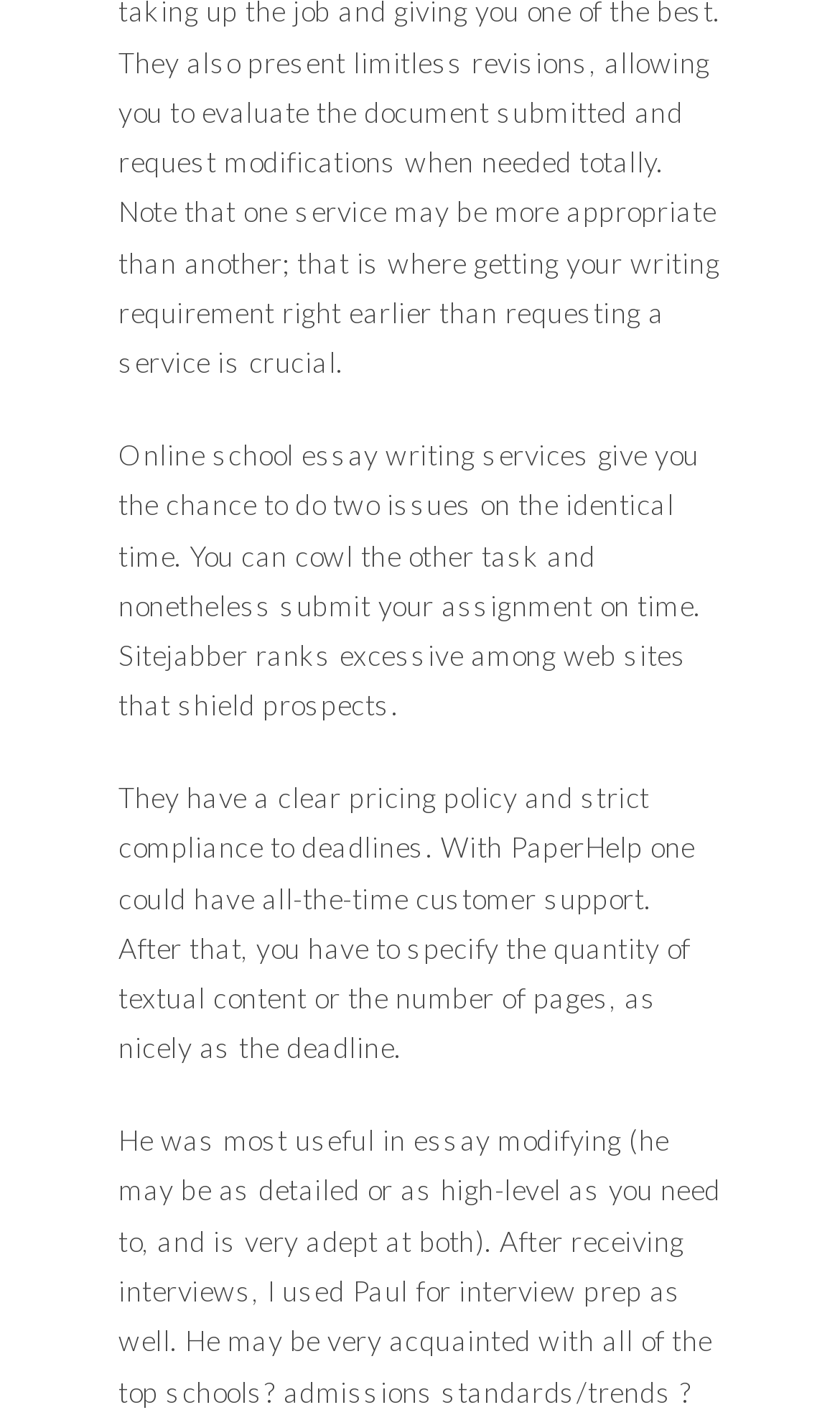Extract the bounding box for the UI element that matches this description: "parent_node: MENU title="Scroll to top"".

[0.867, 0.525, 0.967, 0.585]